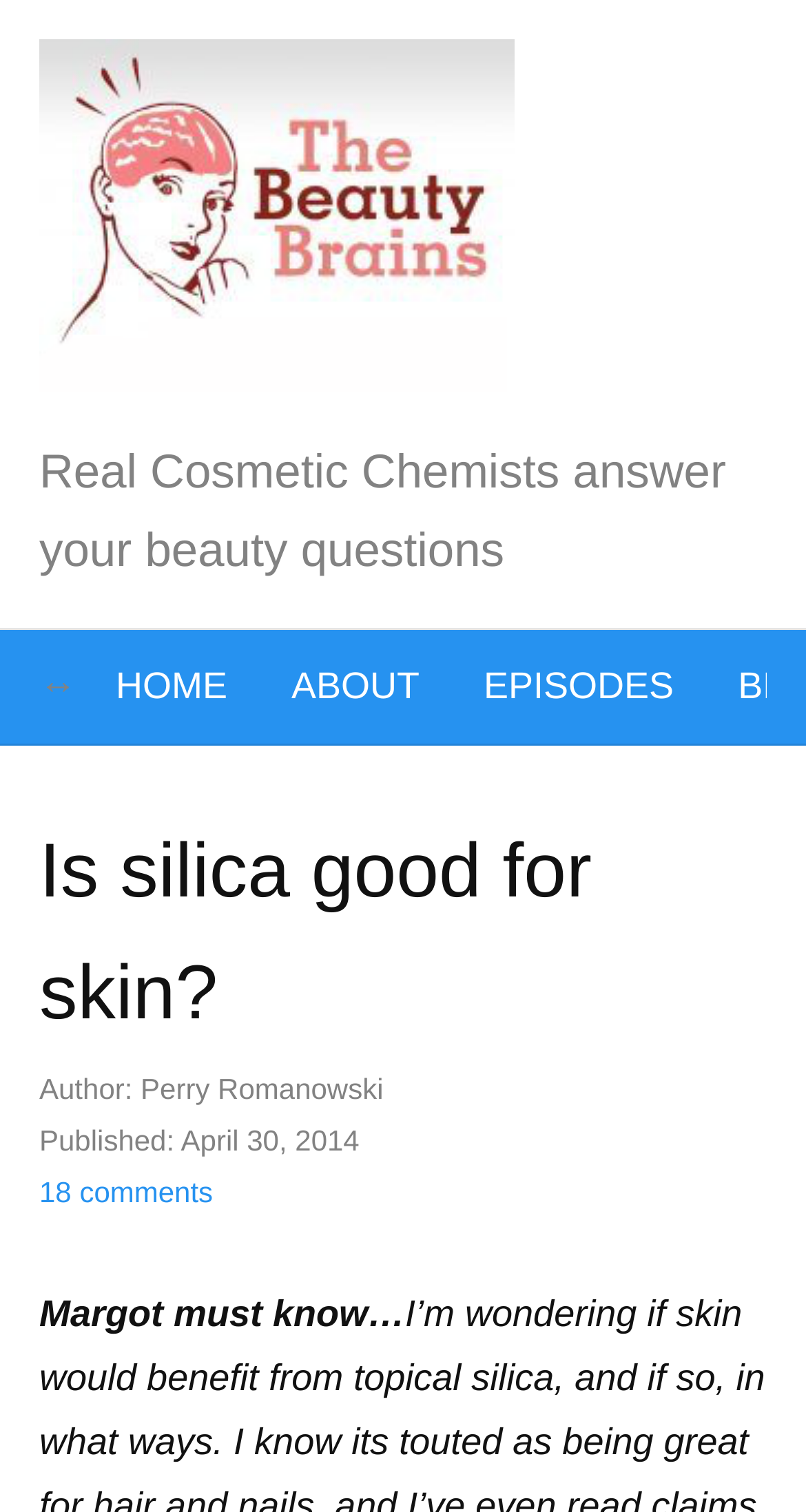Identify the bounding box coordinates of the HTML element based on this description: "18 comments".

[0.049, 0.777, 0.951, 0.806]